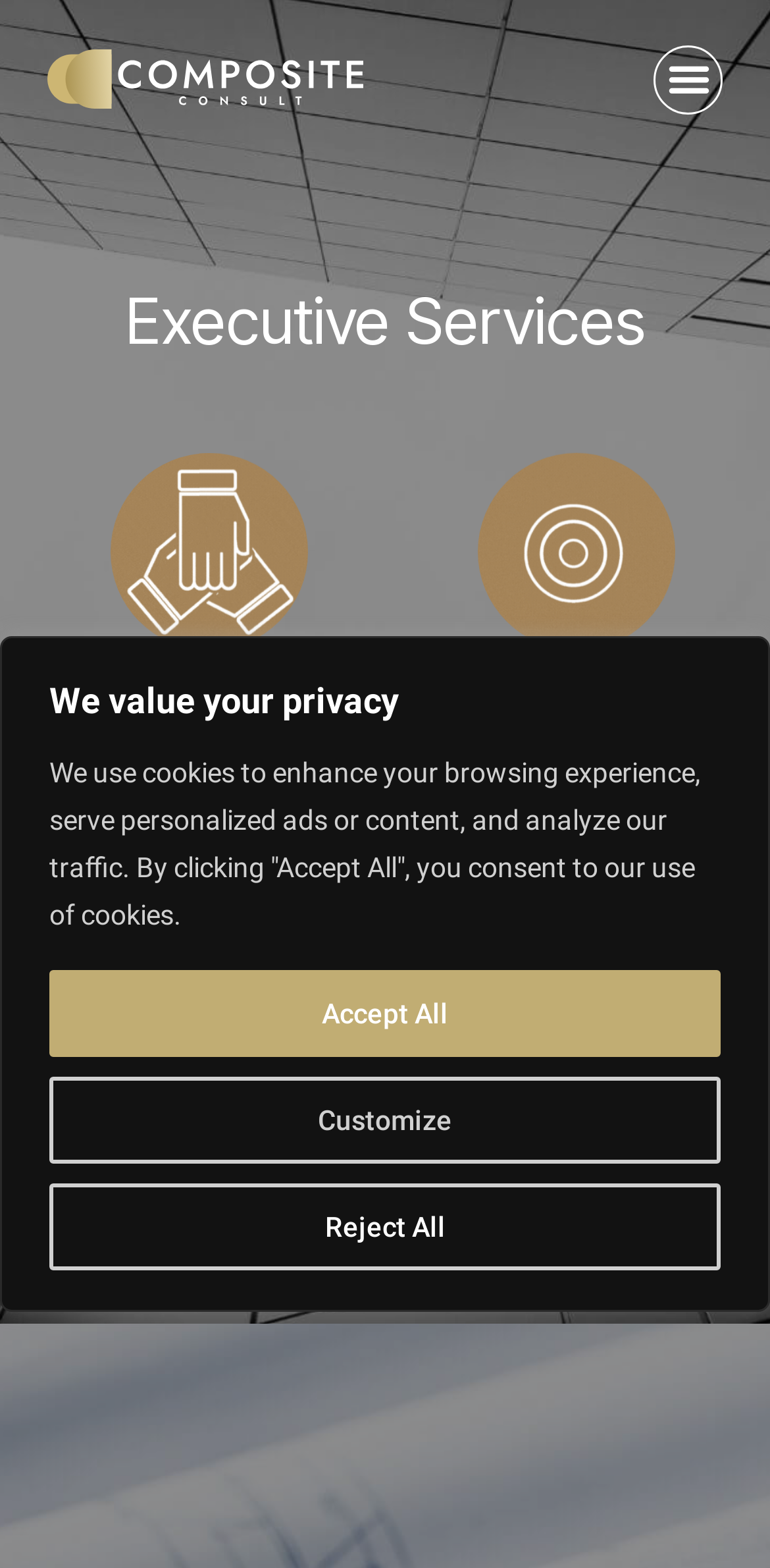Based on the image, provide a detailed and complete answer to the question: 
How many main services are listed?

After expanding the menu toggle button, I counted the number of links that represent the main services. There are five links: 'Settlement Guidance', 'Likelihood of Recovery', 'Lead Generation', 'Dispute Management', and possibly others not shown.